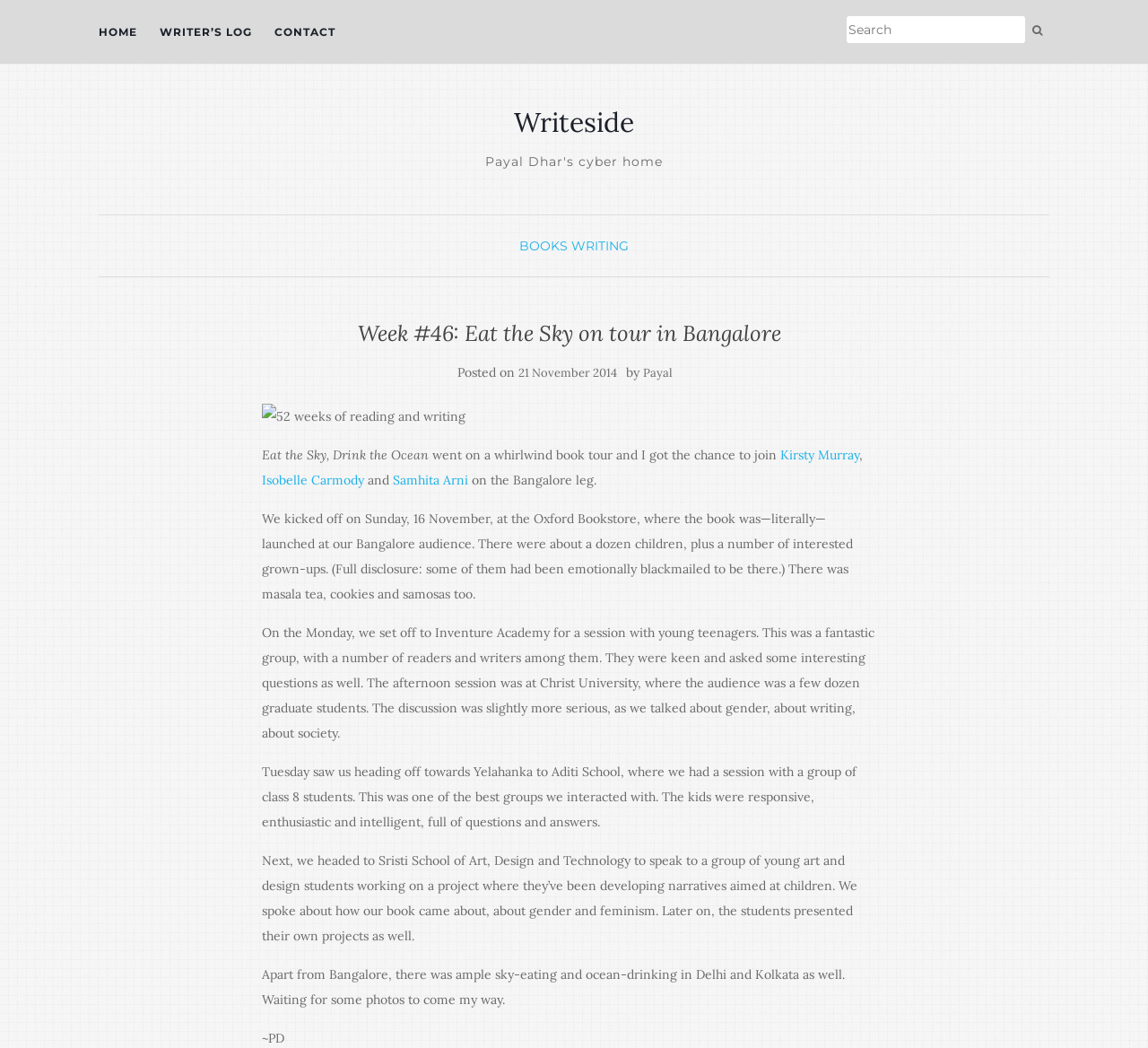Show the bounding box coordinates of the region that should be clicked to follow the instruction: "search for something."

[0.738, 0.015, 0.893, 0.041]